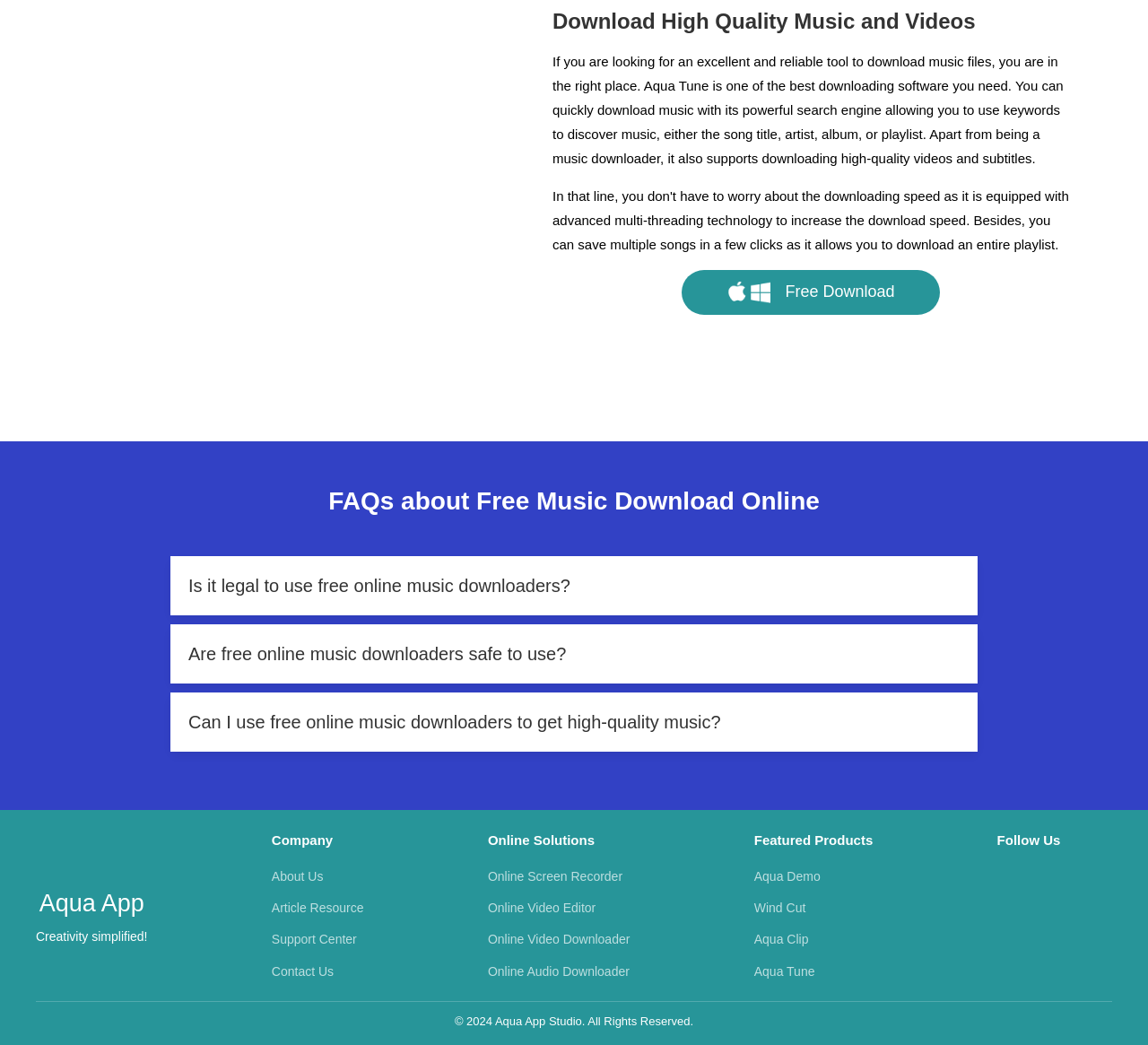Answer the question briefly using a single word or phrase: 
What social media platforms can you follow Aqua App on?

Facebook, Twitter, YouTube